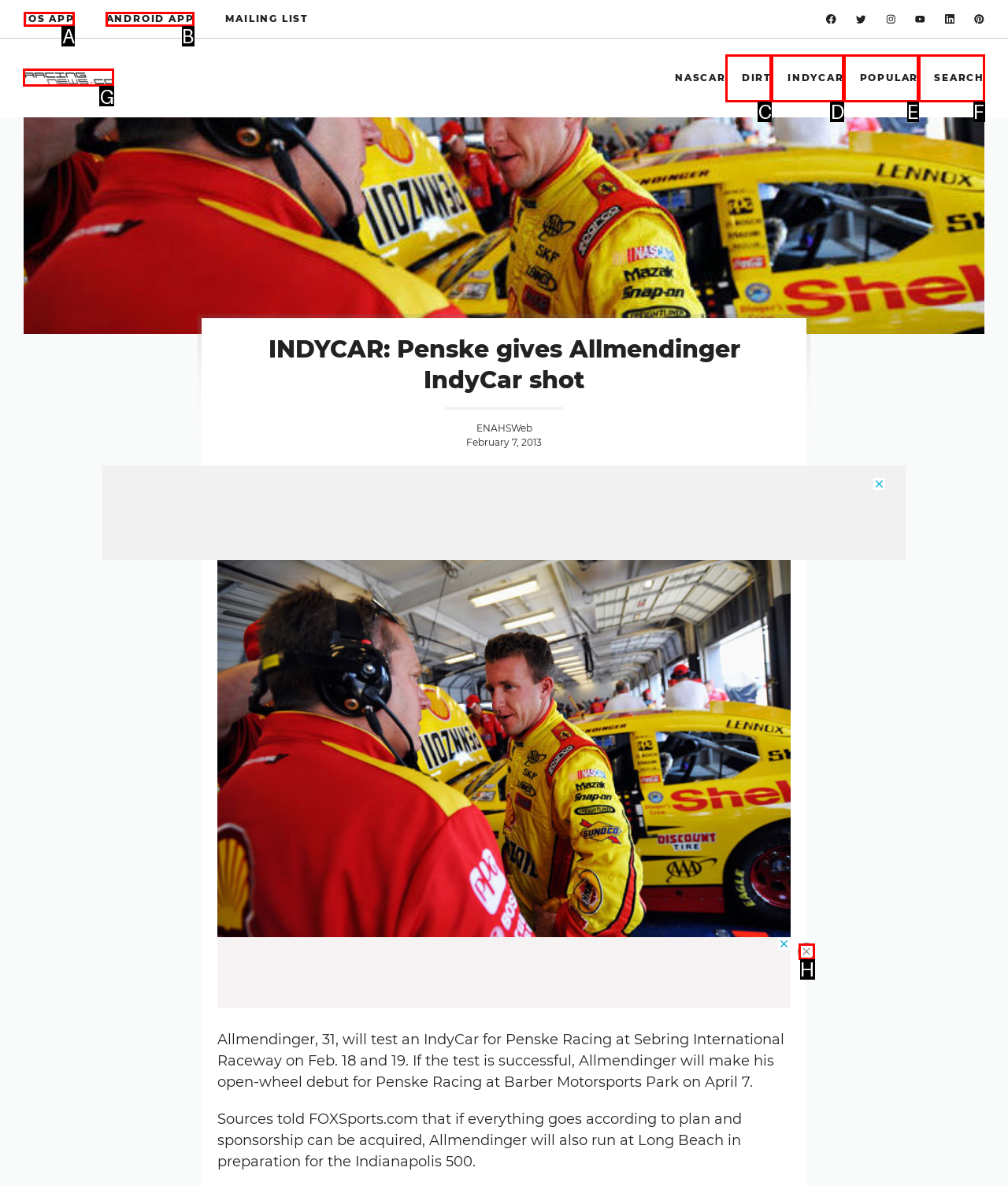Which choice should you pick to execute the task: Open the Racing News page
Respond with the letter associated with the correct option only.

G